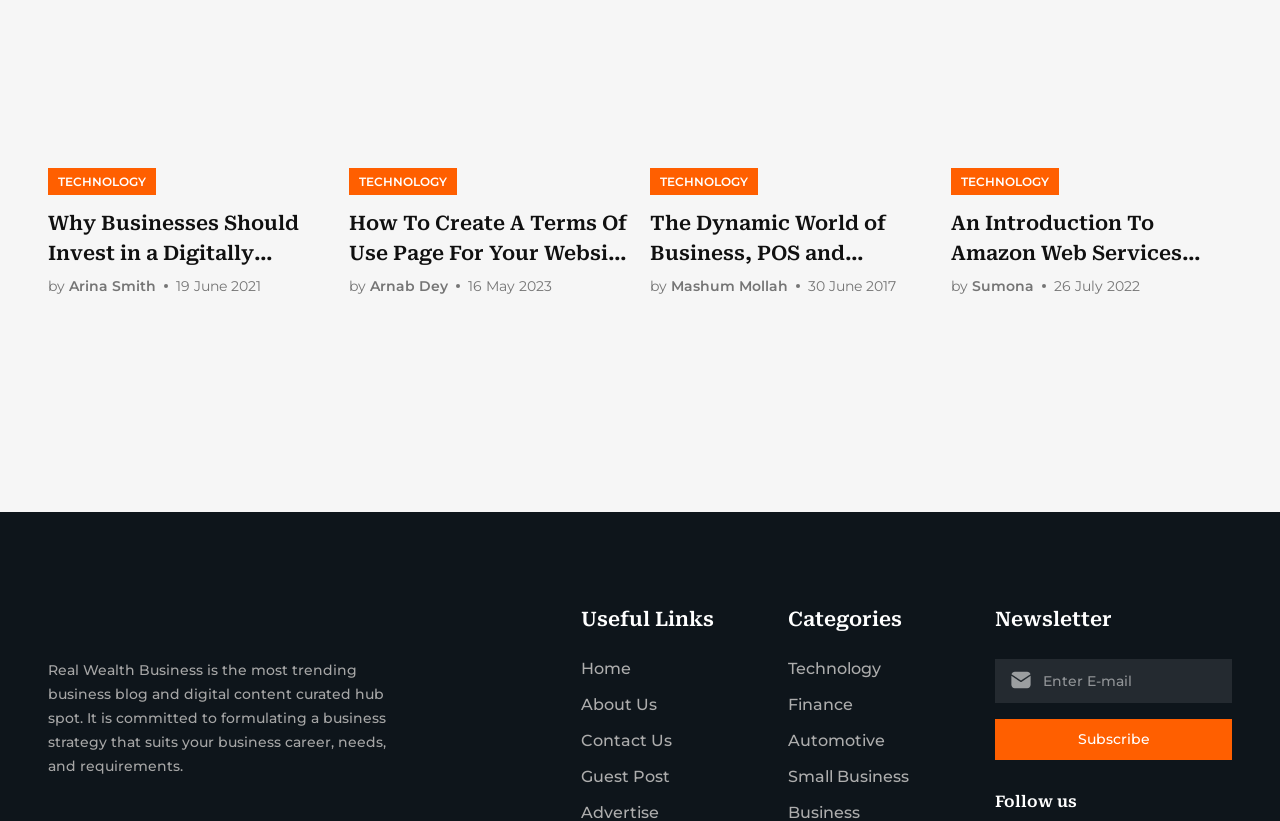Identify the bounding box coordinates for the UI element mentioned here: "Forums". Provide the coordinates as four float values between 0 and 1, i.e., [left, top, right, bottom].

None